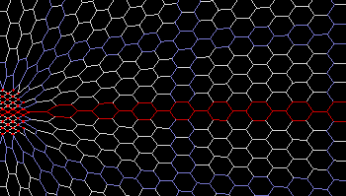Please use the details from the image to answer the following question comprehensively:
What is the purpose of this graphical representation?

The caption states that 'this graphical representation aims to enhance the understanding of electromagnetic wave behavior', which implies that the purpose of this graphical representation is to enhance understanding of the concept.